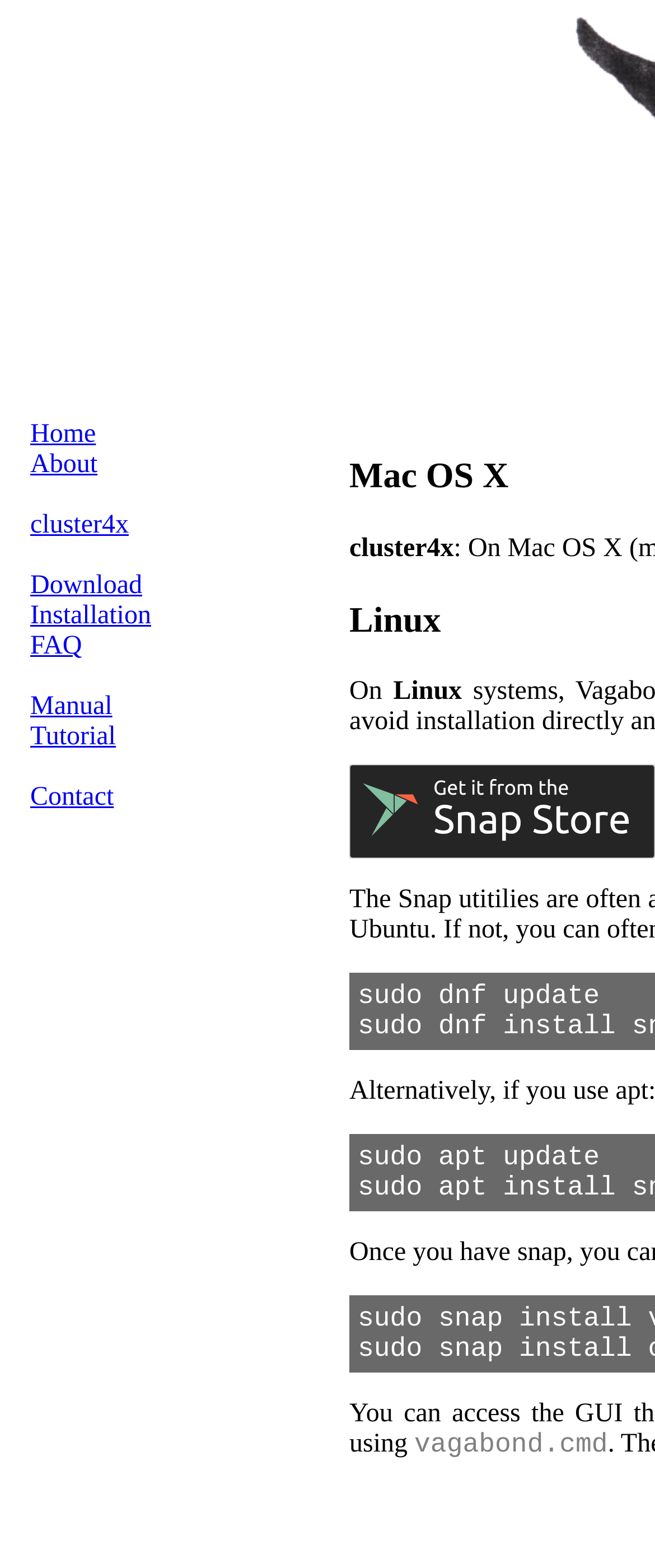Provide the bounding box coordinates, formatted as (top-left x, top-left y, bottom-right x, bottom-right y), with all values being floating point numbers between 0 and 1. Identify the bounding box of the UI element that matches the description: Installation

[0.046, 0.384, 0.231, 0.402]